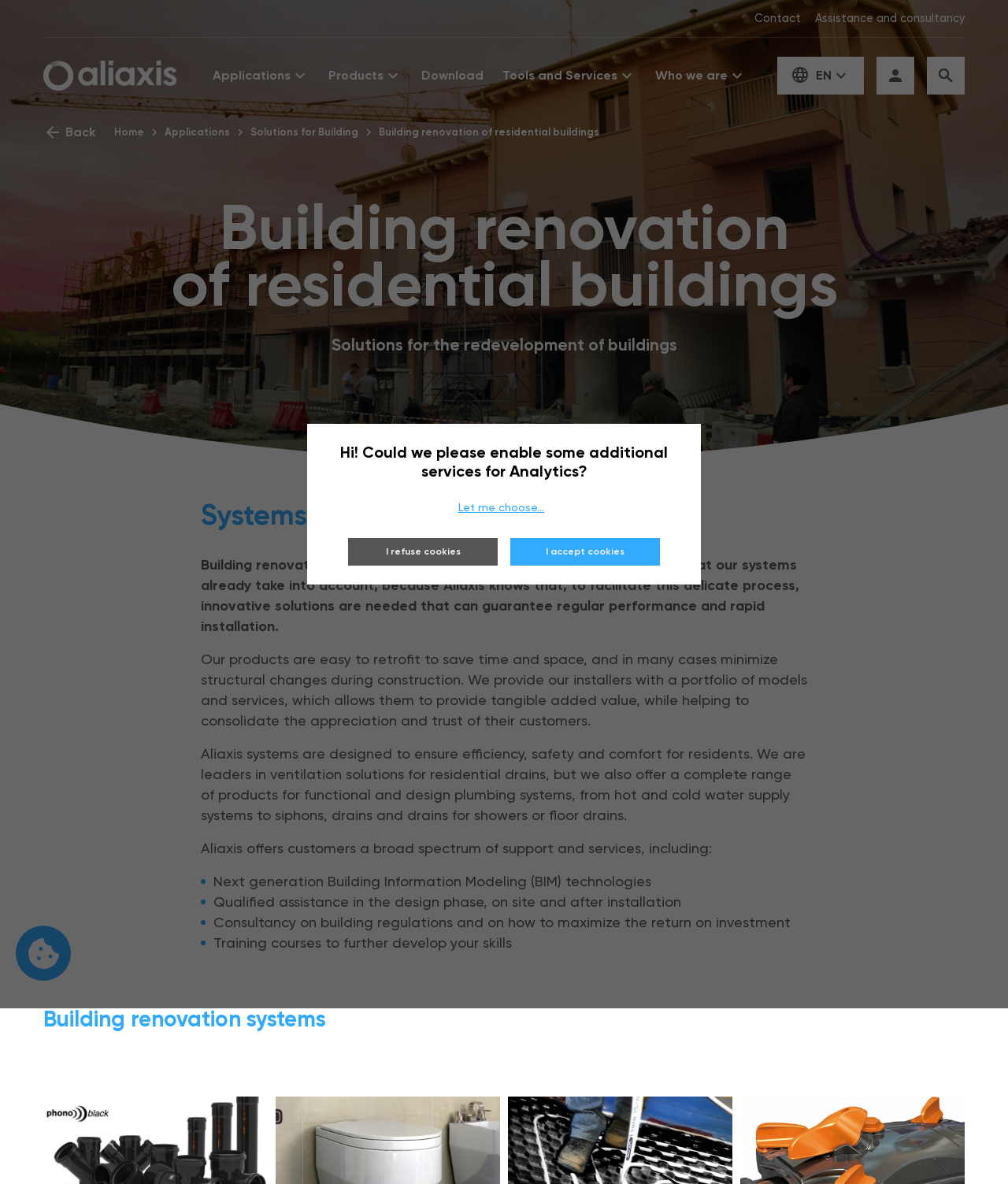What is the purpose of Aliaxis systems?
Give a one-word or short-phrase answer derived from the screenshot.

To ensure efficiency, safety, and comfort